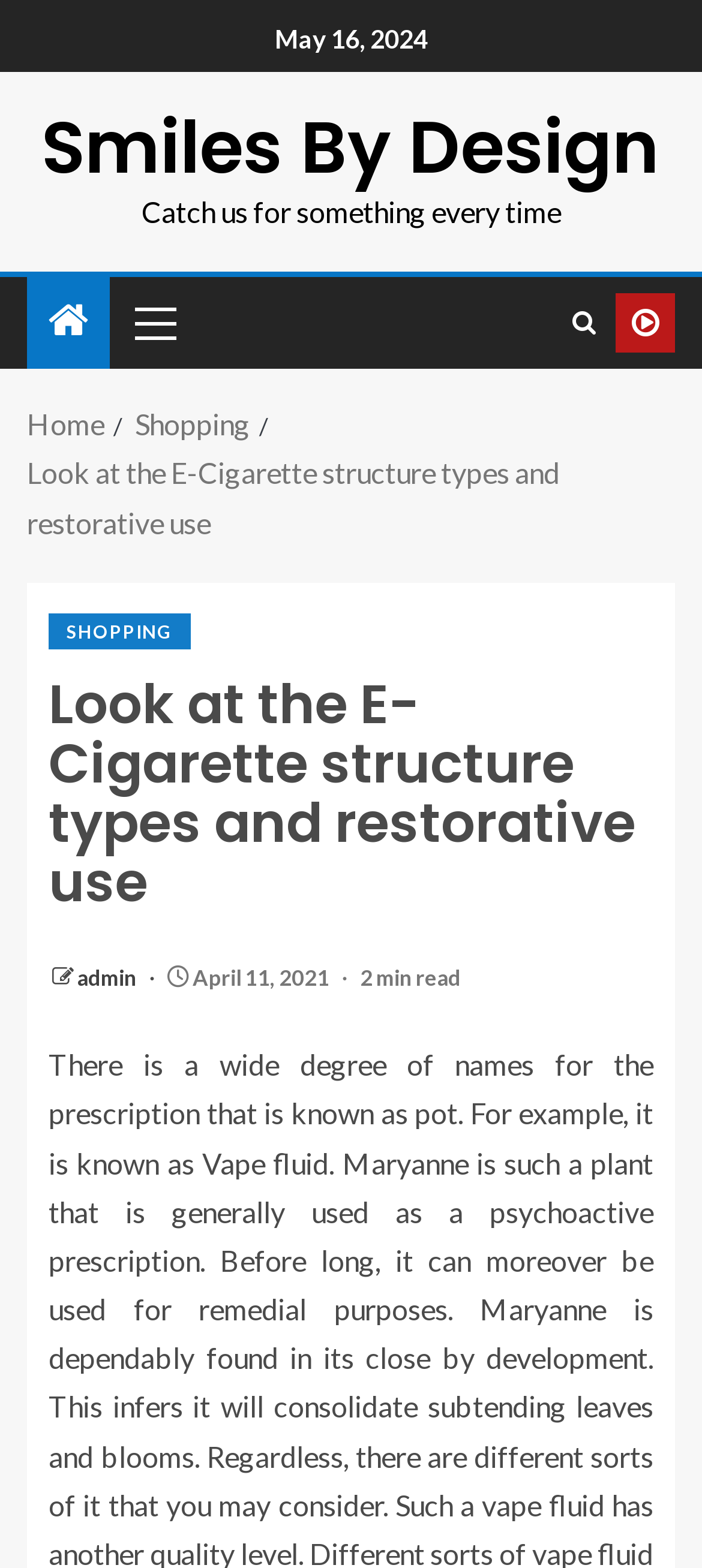Please study the image and answer the question comprehensively:
What is the category of the article?

I determined the category of the article by looking at the breadcrumbs navigation section, which shows that the article is under the 'Shopping' category.